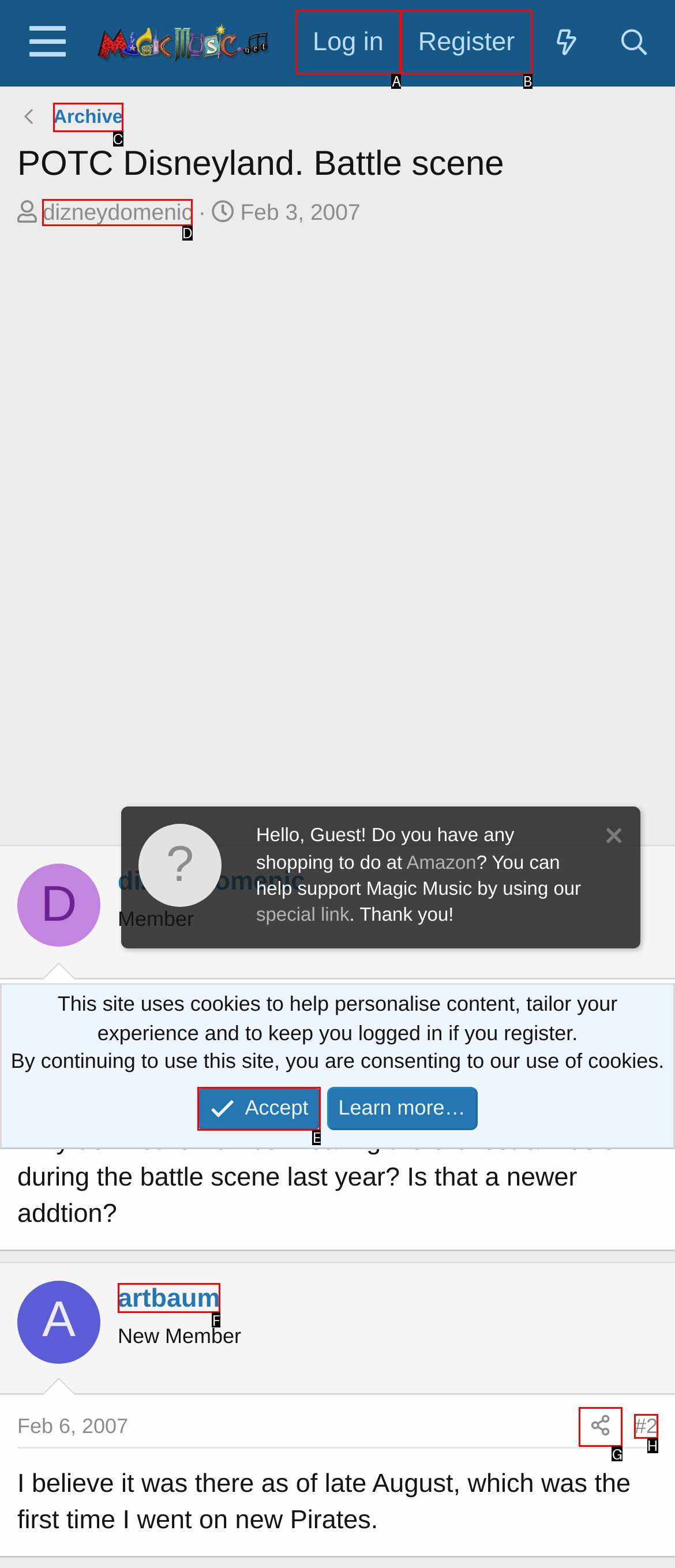Determine the letter of the UI element I should click on to complete the task: View the thread starter's profile from the provided choices in the screenshot.

D